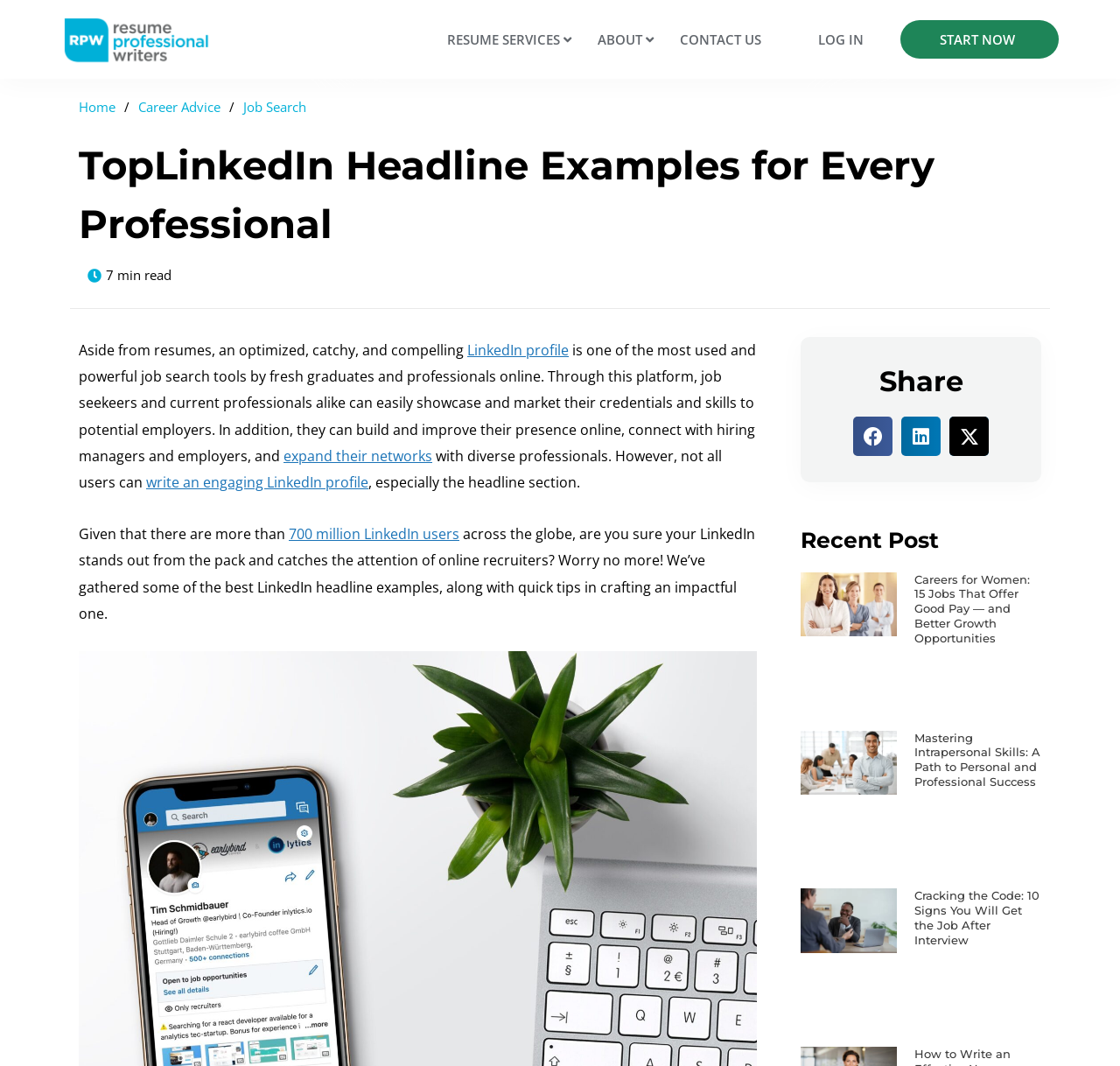Using the information in the image, could you please answer the following question in detail:
What is the primary focus of the image in the first recent post?

I inferred the answer by looking at the image in the first recent post, which appears to be a group of confident women professionals standing together.